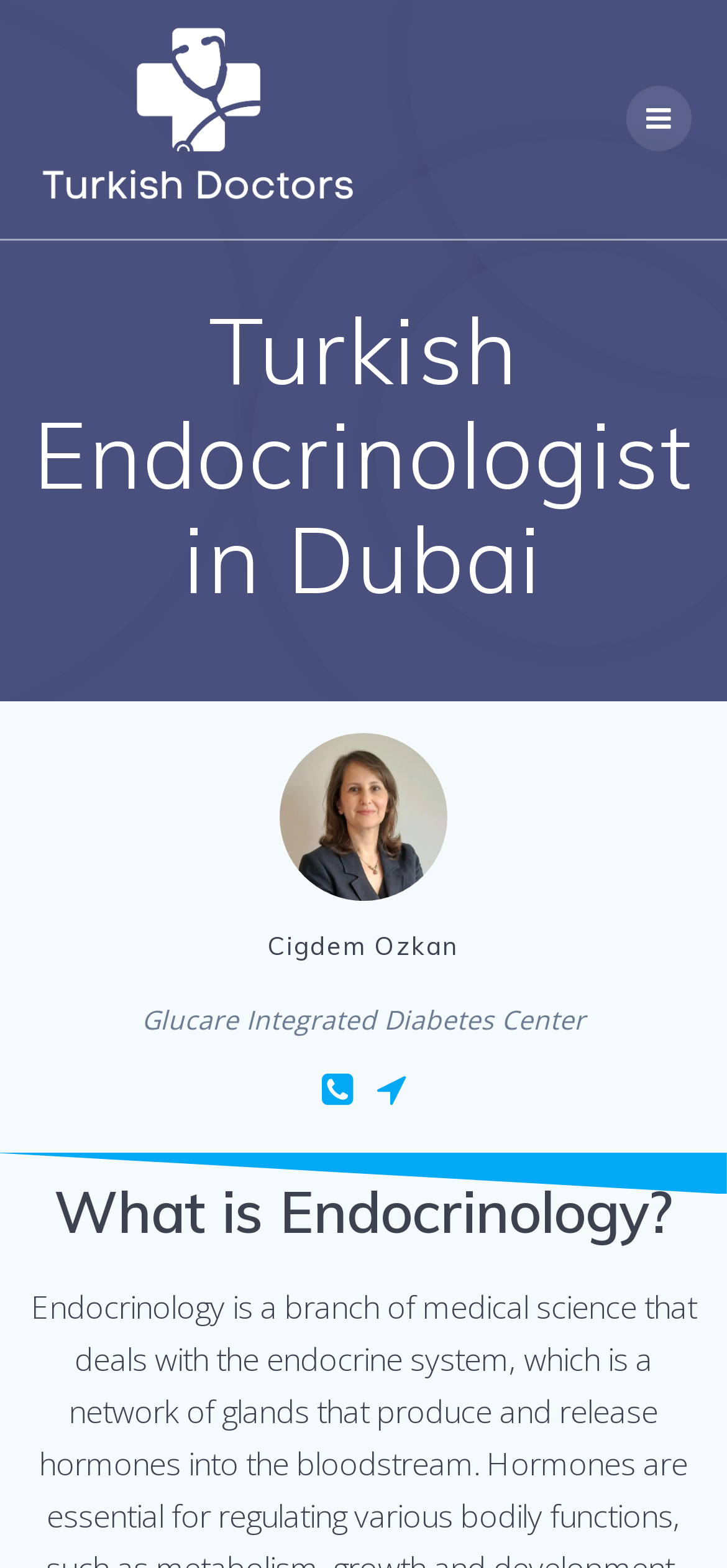What is the topic of the section below Cigdem Ozkan's information?
Based on the image, answer the question with as much detail as possible.

The webpage has a heading 'What is Endocrinology?' below Cigdem Ozkan's information, which suggests that this section is about explaining what endocrinology is.